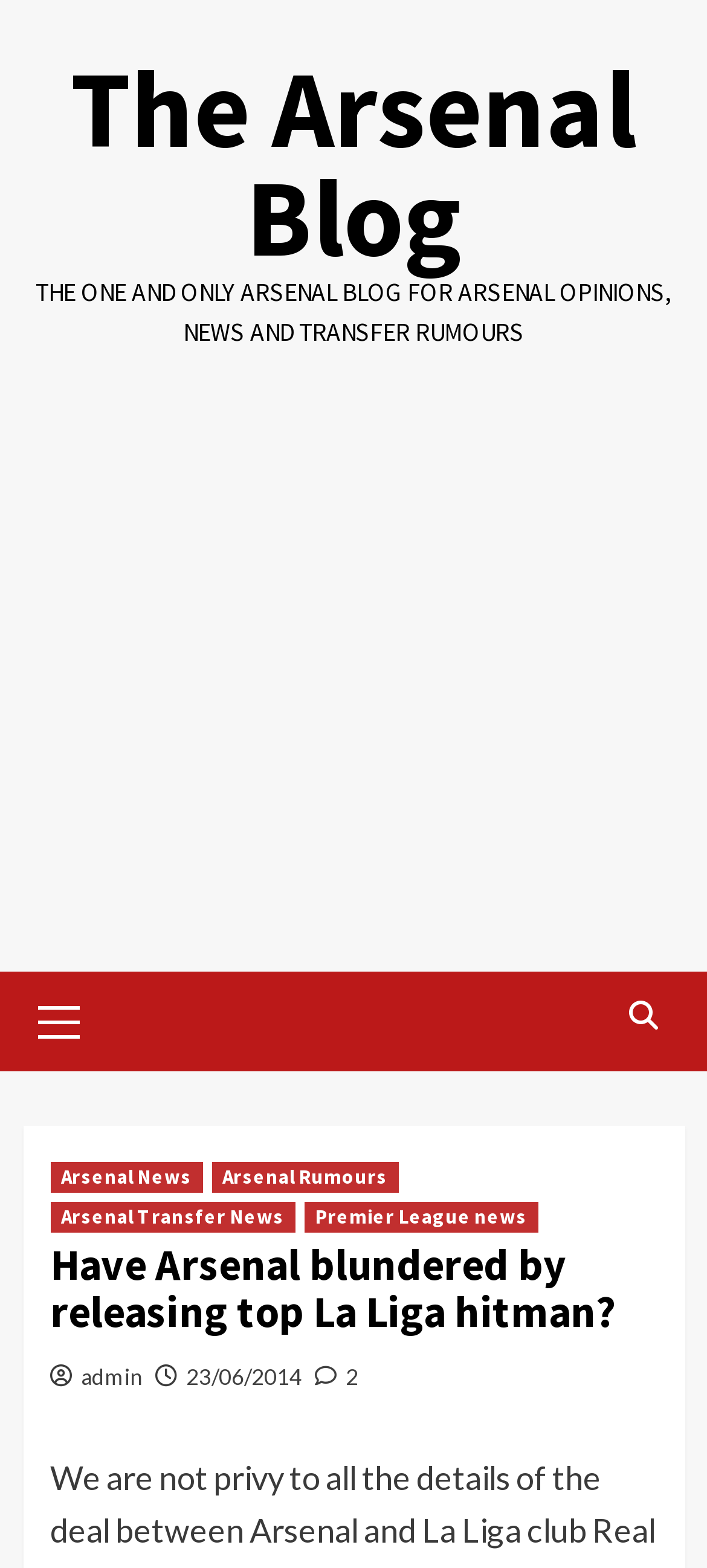Create an elaborate caption that covers all aspects of the webpage.

The webpage is a blog post from "The Arsenal Blog" with a focus on Arsenal opinions, news, and transfer rumors. At the top, there is a link to "The Arsenal Blog" and a static text describing the blog's purpose. Below this, there is a large advertisement that spans the entire width of the page.

On the left side, there is a primary menu with a link to "Primary Menu". Above this menu, there is a social media link represented by an icon. On the right side, there is a header section with multiple links to different categories, including "Arsenal News", "Arsenal Rumours", "Arsenal Transfer News", and "Premier League news".

The main content of the page is a blog post titled "Have Arsenal blundered by releasing top La Liga hitman?". Below the title, there are links to the author "admin" and the post date "23/06/2014", as well as a comment count icon with the number "2".